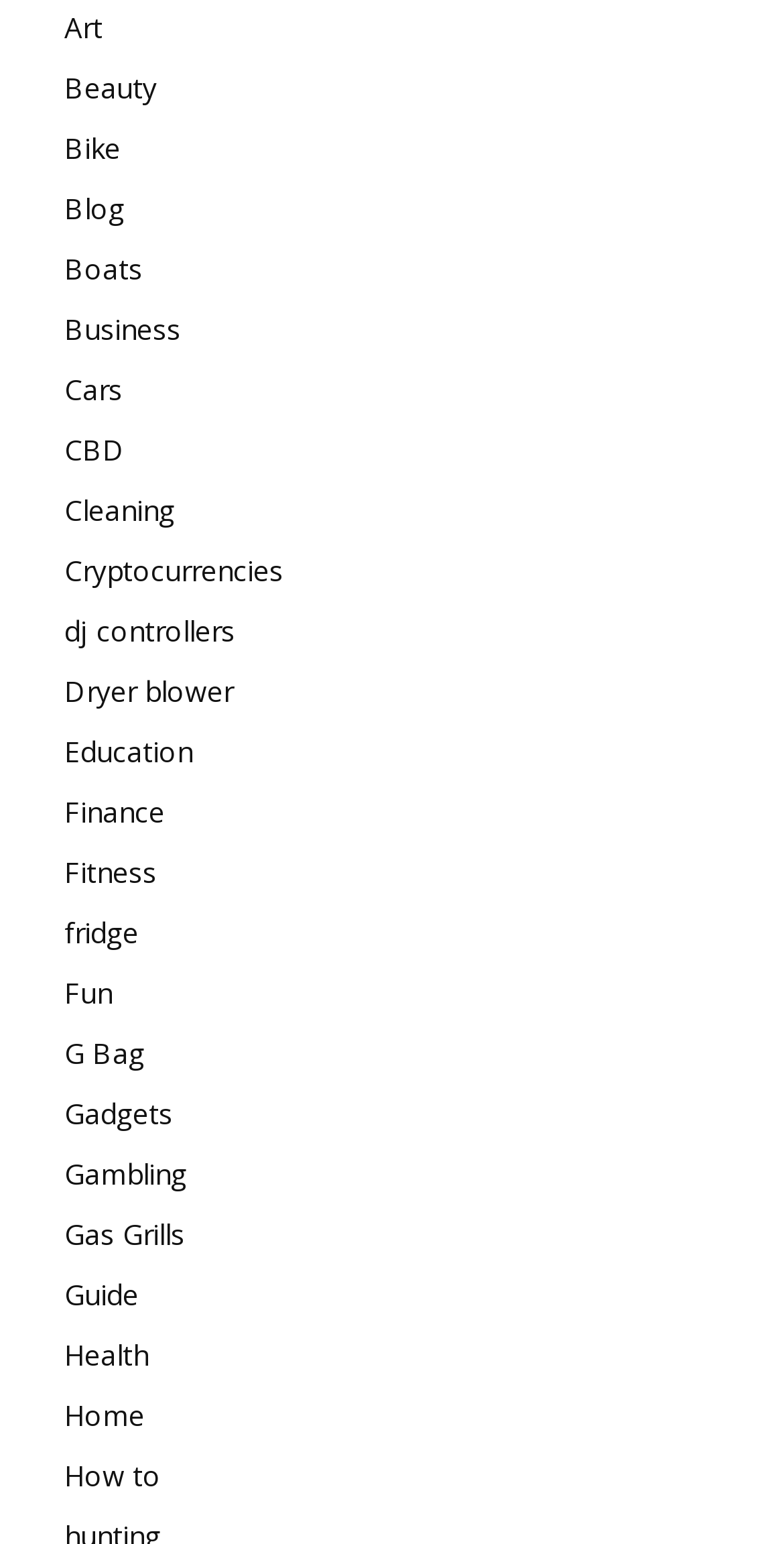What is the category located at the bottom?
Kindly offer a comprehensive and detailed response to the question.

By analyzing the y2 coordinates of the link elements, I determined that the link element with the OCR text 'How to' has the largest y2 value, indicating that it is located at the bottom of the webpage.